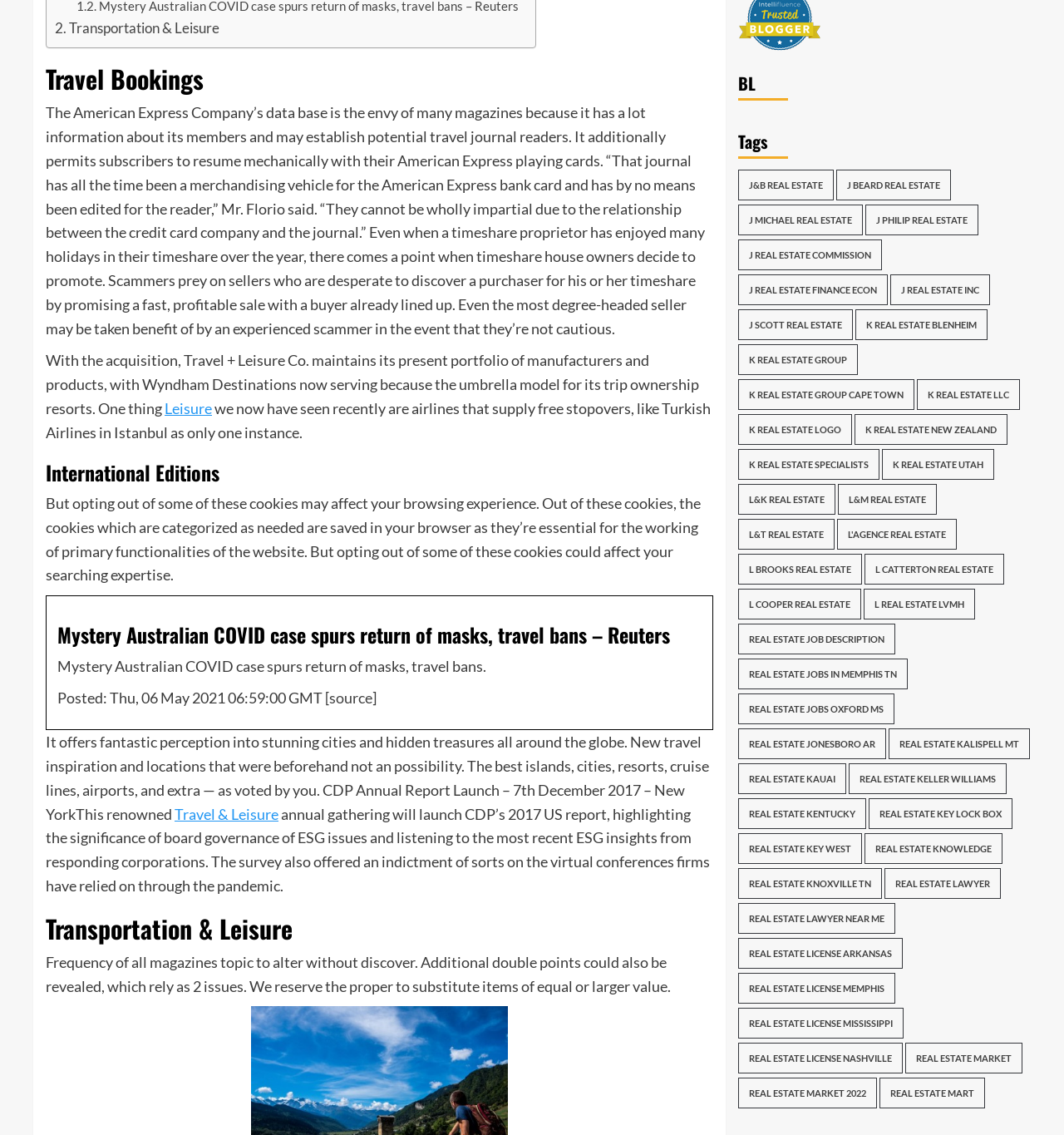What is the purpose of the cookies mentioned in the article?
Provide a concise answer using a single word or phrase based on the image.

Functionalities